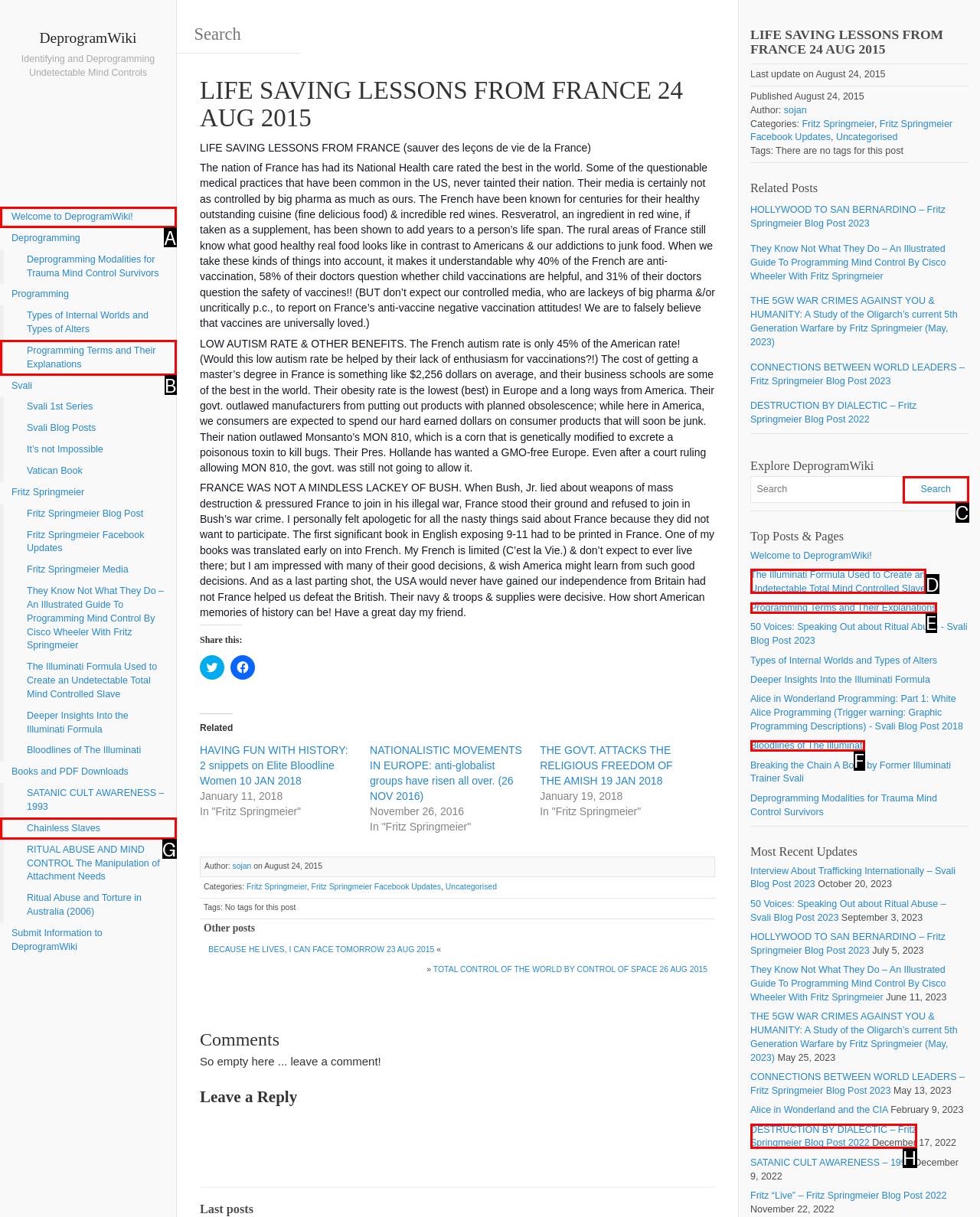Given the description: Programming Terms and Their Explanations, identify the HTML element that corresponds to it. Respond with the letter of the correct option.

E